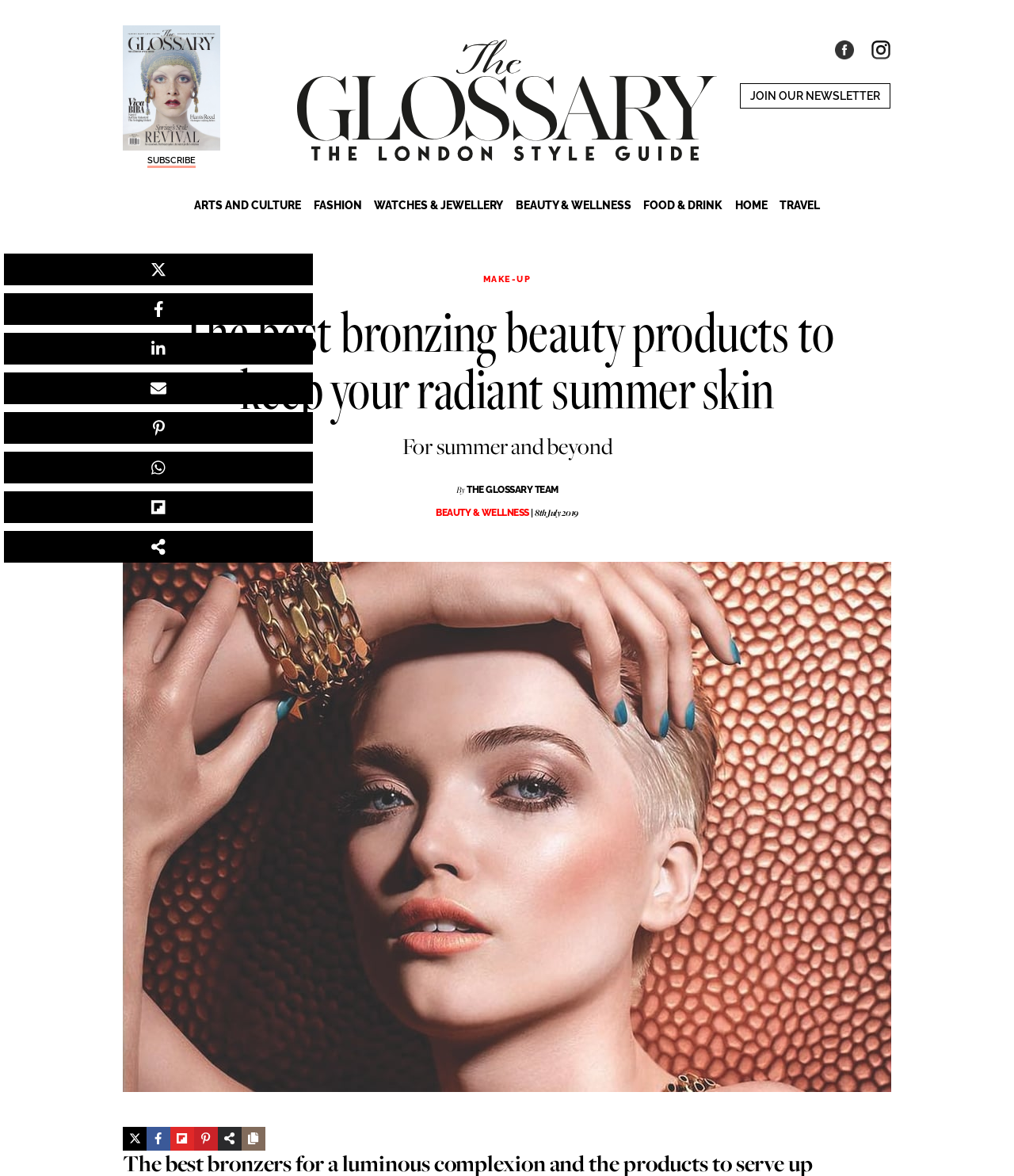Please determine the bounding box coordinates of the element's region to click for the following instruction: "Share the article on Facebook".

[0.145, 0.958, 0.168, 0.978]